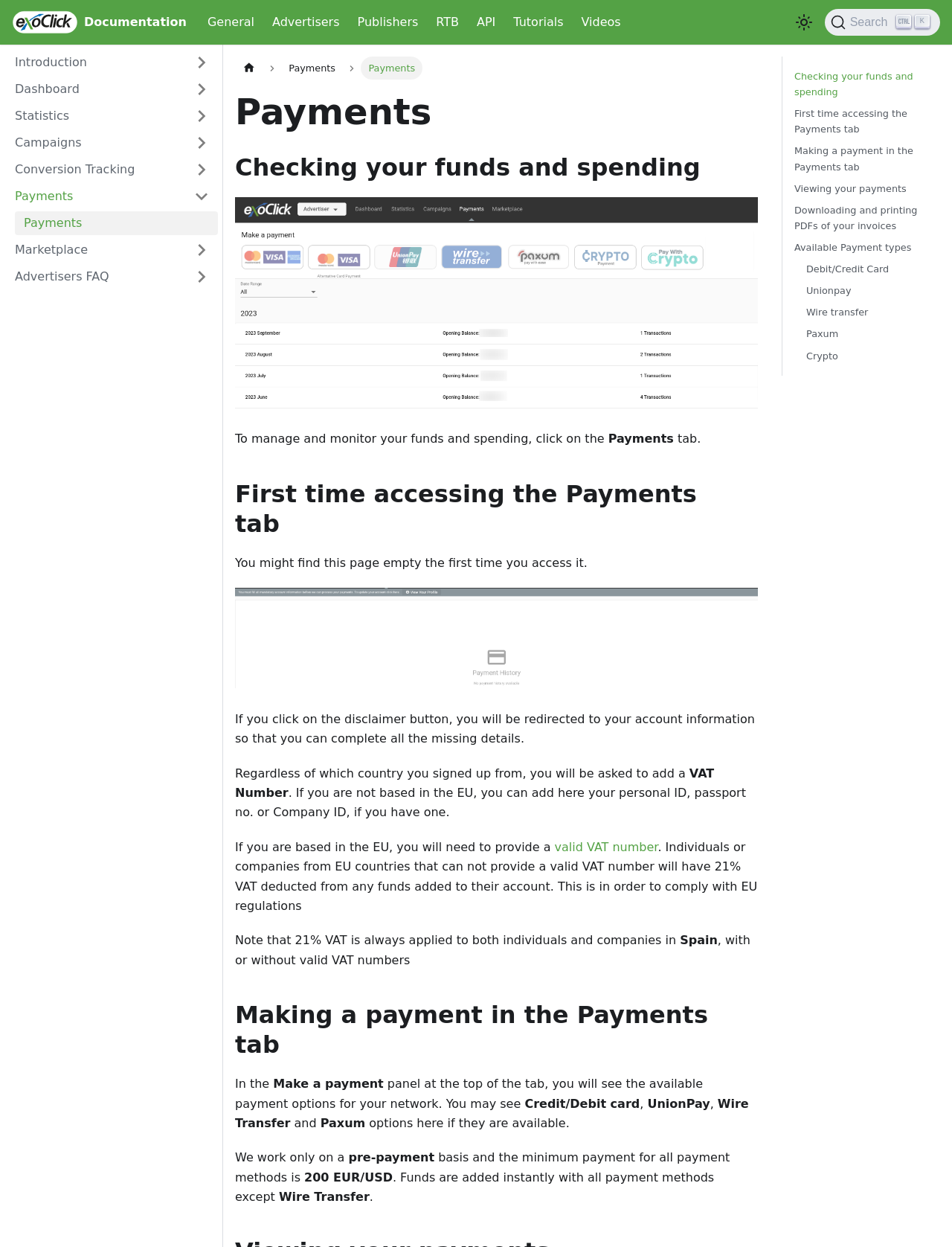Please pinpoint the bounding box coordinates for the region I should click to adhere to this instruction: "Check Direct link to Checking your funds and spending".

[0.736, 0.123, 0.763, 0.146]